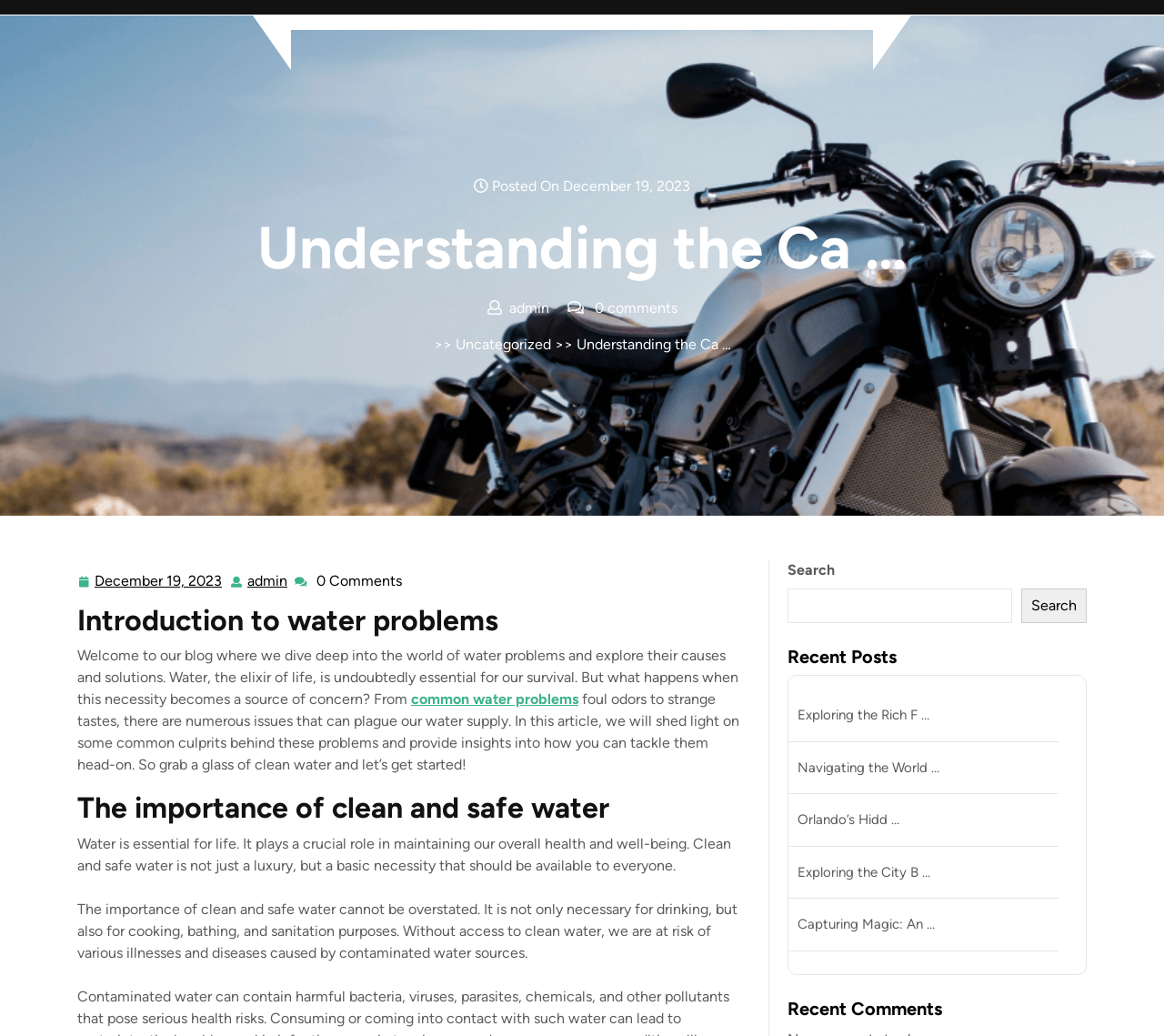Give a short answer to this question using one word or a phrase:
What is the purpose of the search box?

To search the blog